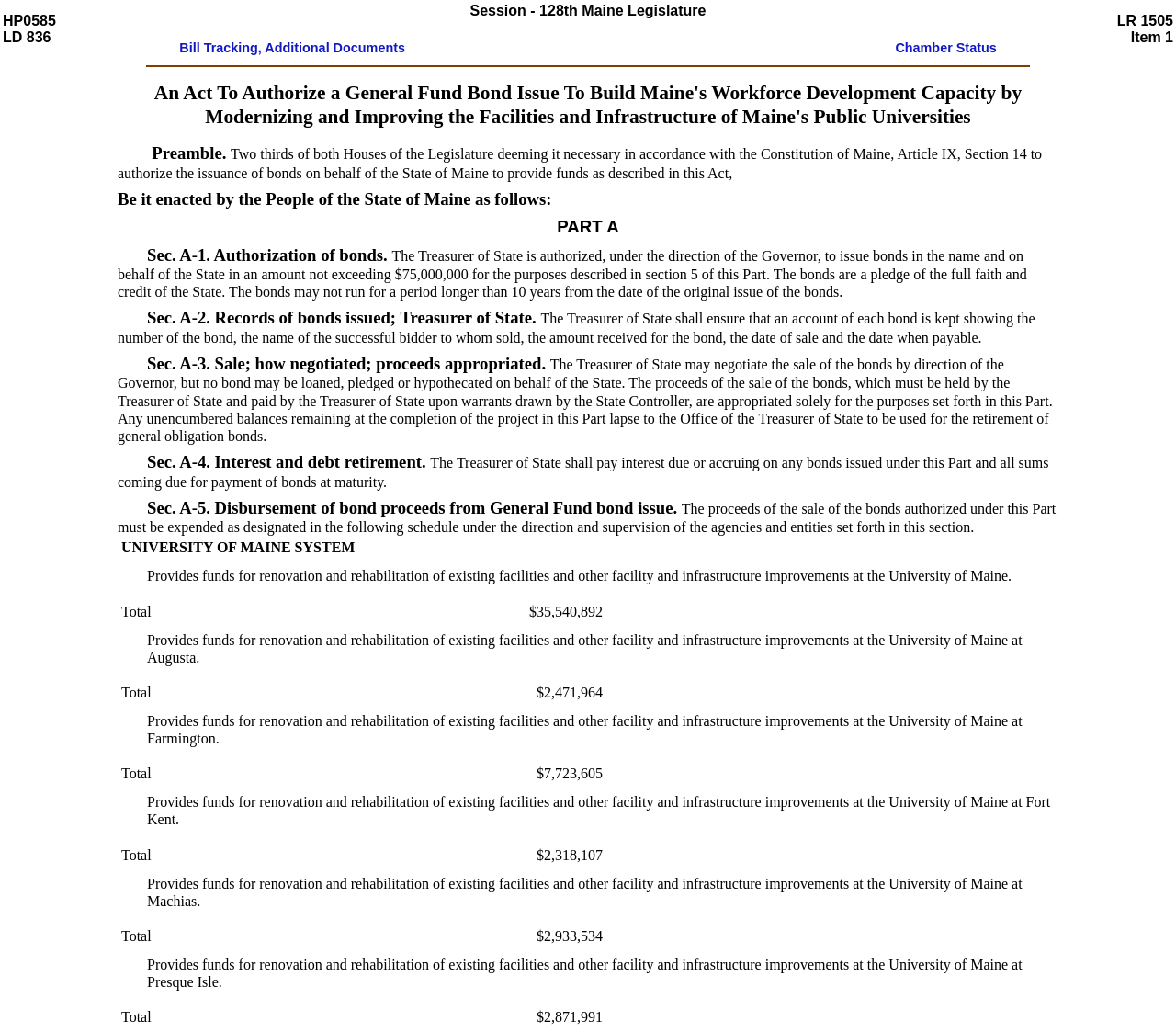How many universities are mentioned in the act?
Please craft a detailed and exhaustive response to the question.

The act mentions six universities: University of Maine, University of Maine at Augusta, University of Maine at Farmington, University of Maine at Fort Kent, University of Maine at Machias, and University of Maine at Presque Isle, each with its own section allocating funds for renovation and rehabilitation.